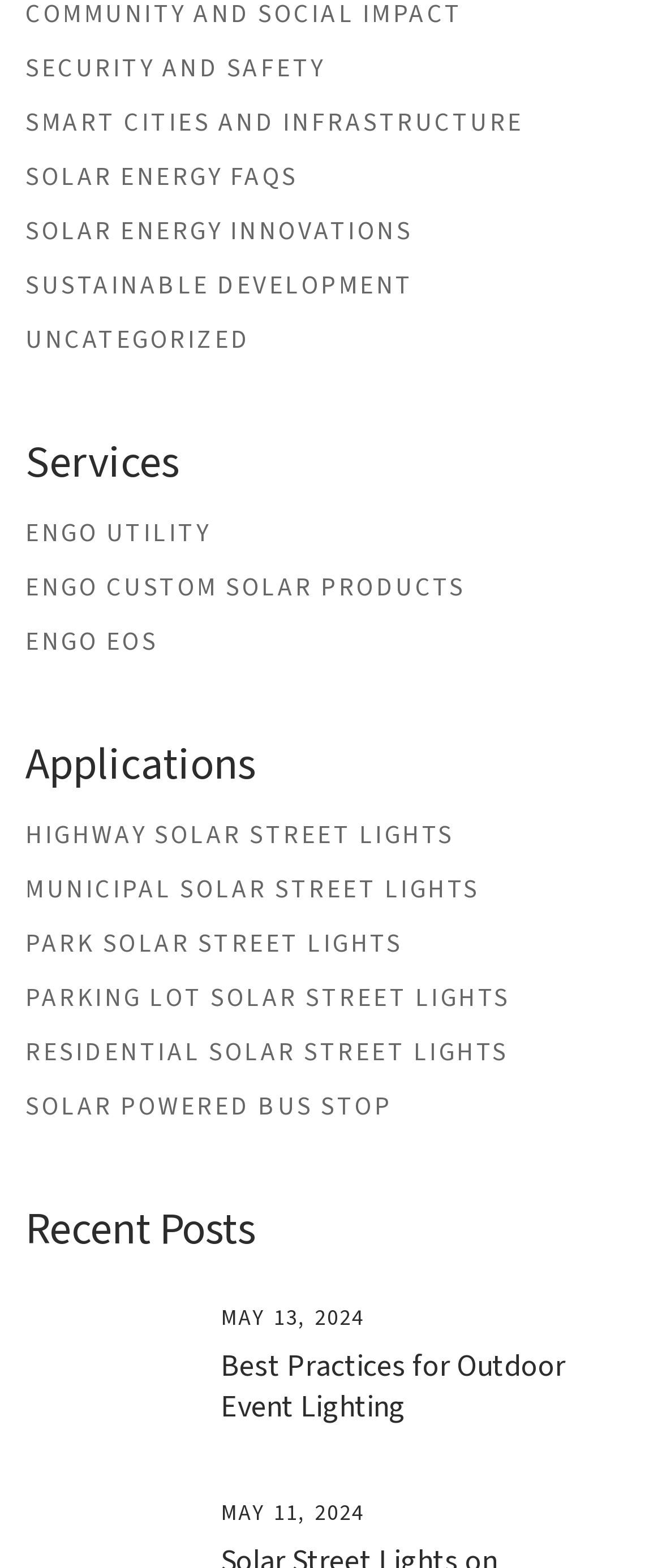Find the bounding box coordinates for the area that should be clicked to accomplish the instruction: "Click on SECURITY AND SAFETY".

[0.038, 0.027, 0.962, 0.062]